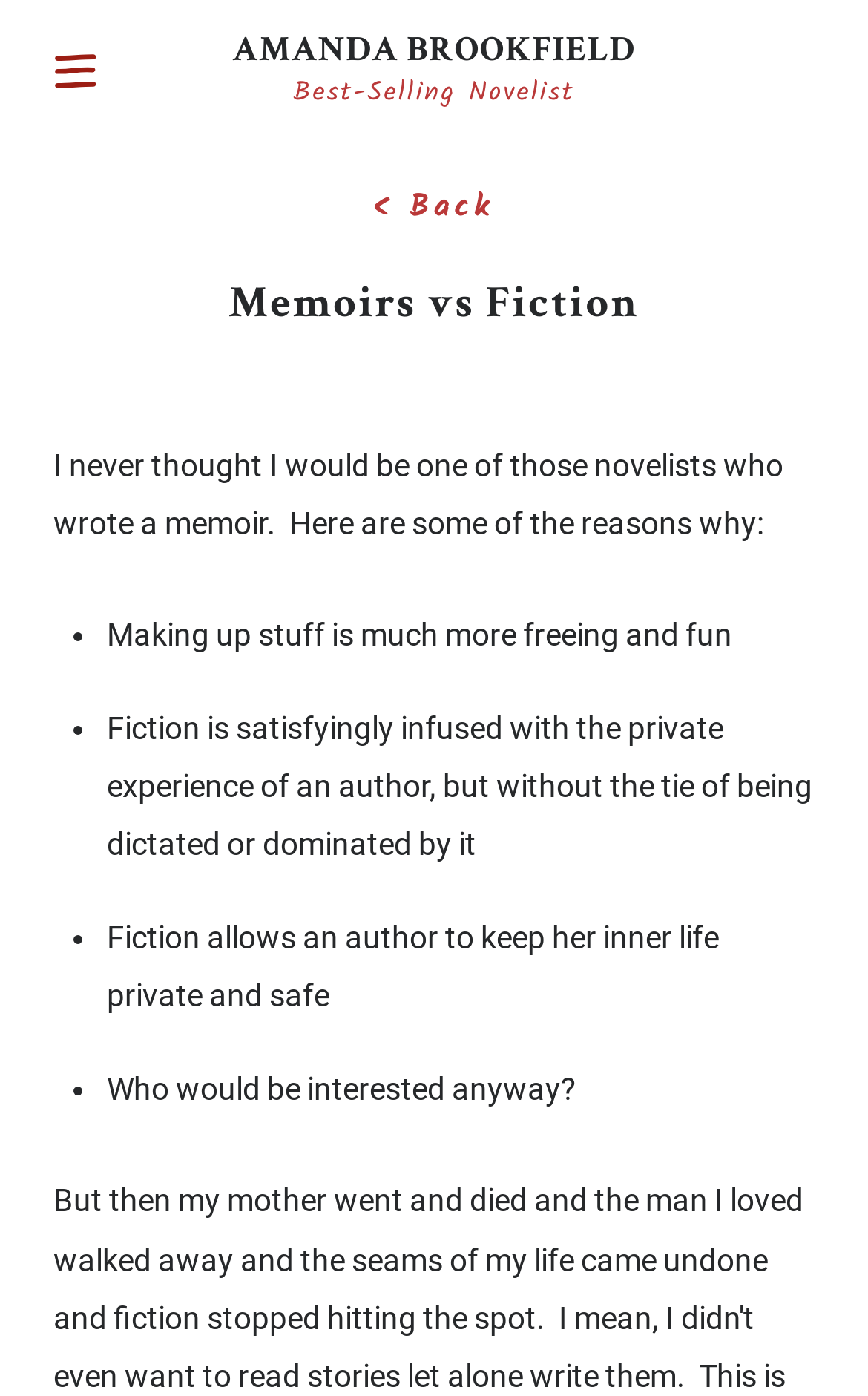What is the first reason mentioned for not writing a memoir?
Using the image, elaborate on the answer with as much detail as possible.

The first bullet point on the webpage mentions that making up stuff is more freeing and fun, which is the first reason why Amanda Brookfield prefers writing fiction over memoirs.